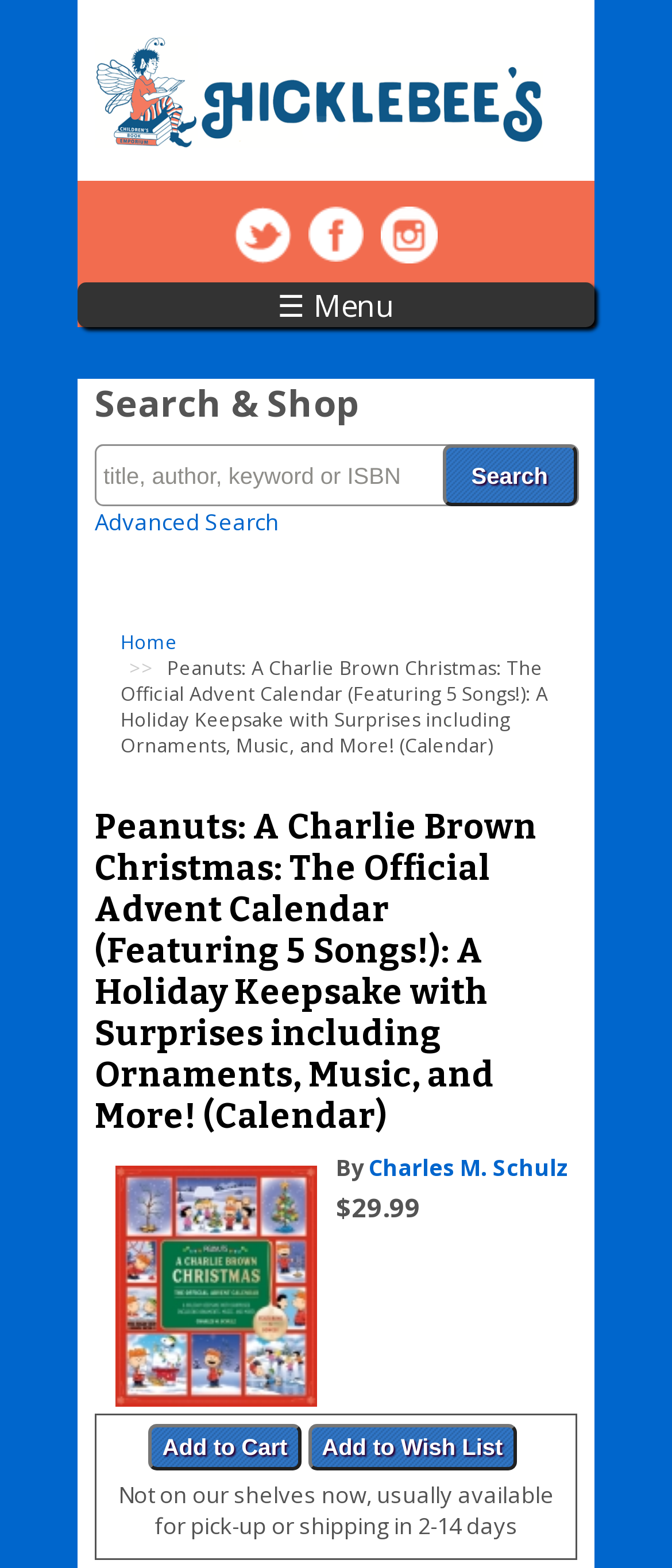Using the provided element description, identify the bounding box coordinates as (top-left x, top-left y, bottom-right x, bottom-right y). Ensure all values are between 0 and 1. Description: Advanced Search

[0.141, 0.323, 0.415, 0.343]